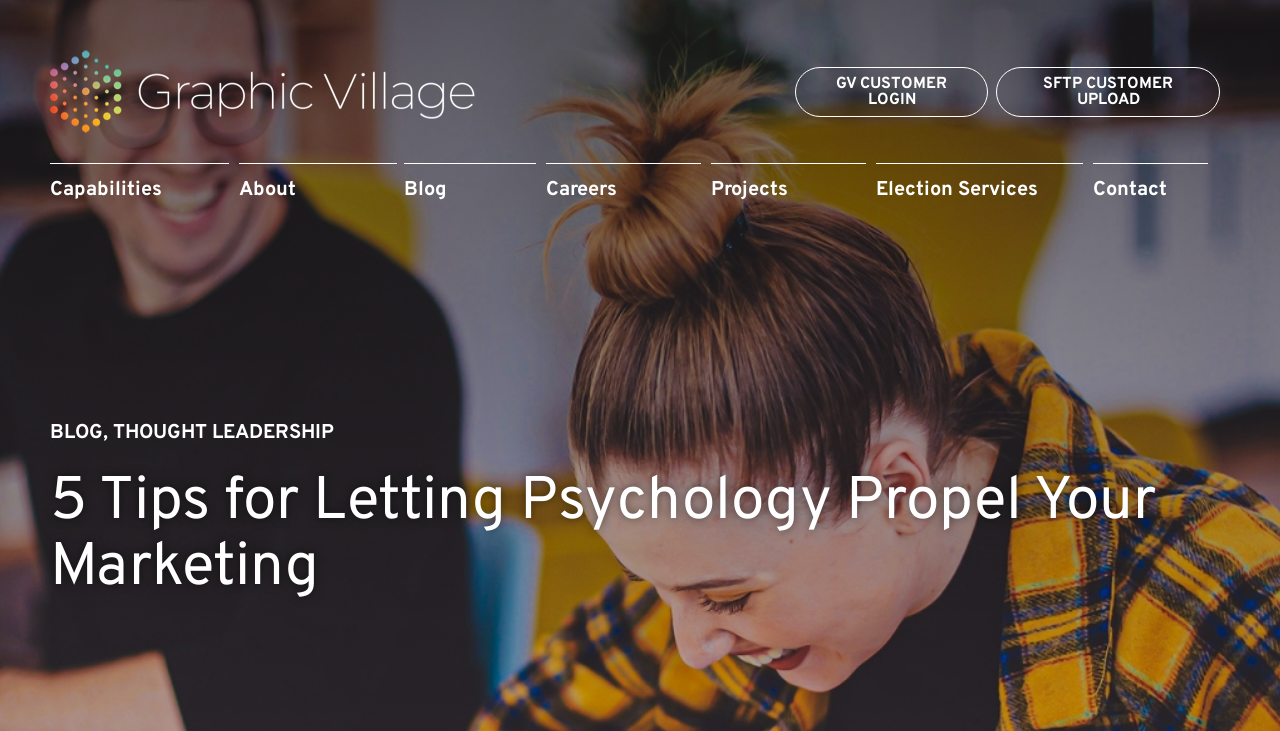Determine the bounding box coordinates of the region that needs to be clicked to achieve the task: "go back to home page".

None